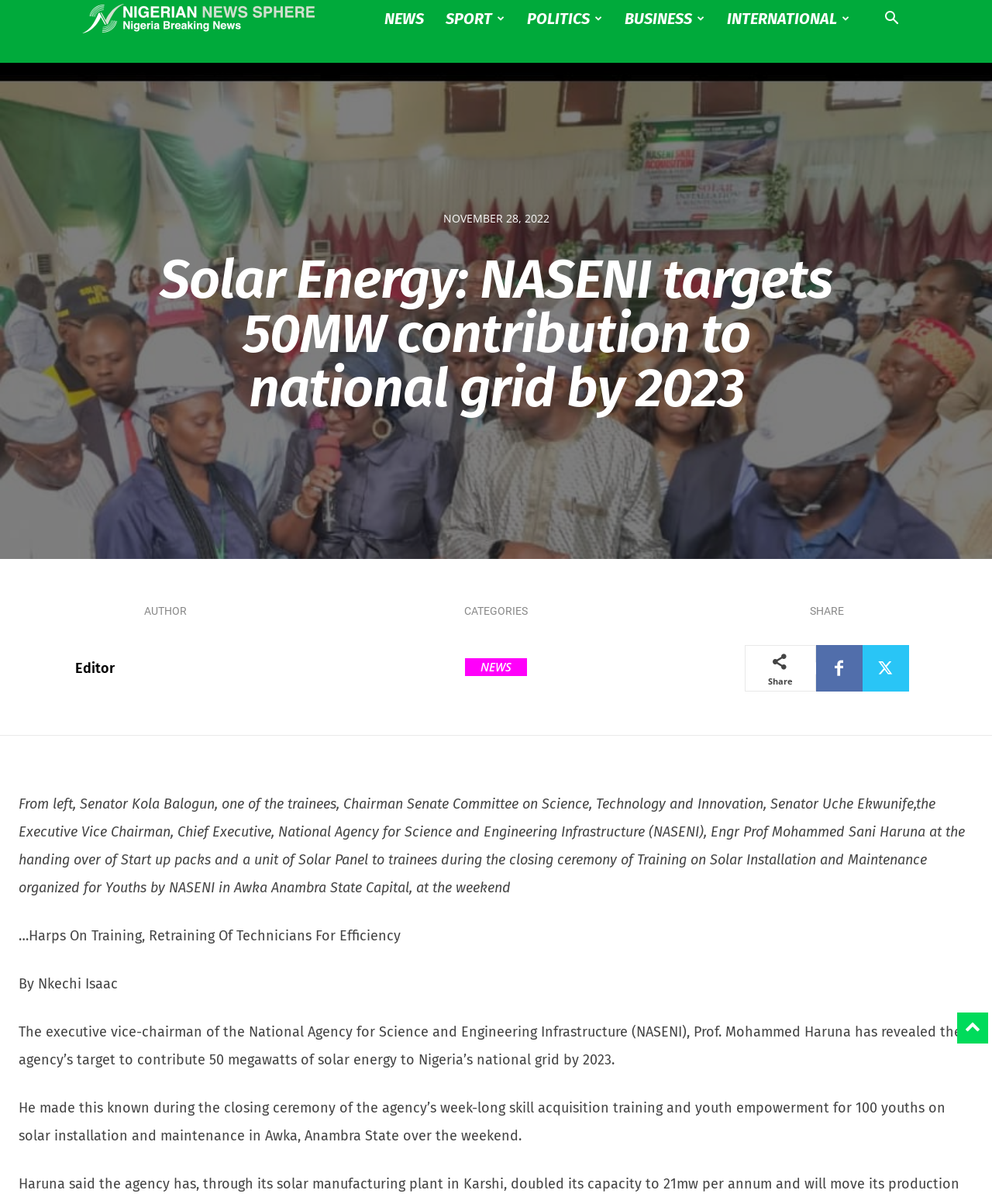Give a comprehensive overview of the webpage, including key elements.

The webpage appears to be a news article from Nigerian News Sphere. At the top, there is a search button on the right side, and a navigation menu with links to different sections such as NEWS, SPORT, POLITICS, BUSINESS, and INTERNATIONAL. Below the navigation menu, there is a time stamp indicating the date of the article, November 28, 2022.

The main article is titled "Solar Energy: NASENI targets 50MW contribution to national grid by 2023" and is accompanied by a heading that reads "AUTHOR" with a link to the author's name, "Editor", which is also accompanied by a small image of the editor. 

To the right of the author's information, there are headings for "CATEGORIES" and "SHARE", with links to the category "NEWS" and social media sharing icons, respectively.

The main content of the article is a long paragraph of text that describes the handing over of start-up packs and a unit of solar panel to trainees during a closing ceremony of a training program on solar installation and maintenance organized by NASENI in Awka, Anambra State. The article also quotes the executive vice-chairman of NASENI, Prof. Mohammed Haruna, who revealed the agency's target to contribute 50 megawatts of solar energy to Nigeria's national grid by 2023.

There are a total of 5 links to different sections of the website, 2 images, and 11 blocks of text, including headings and paragraphs.